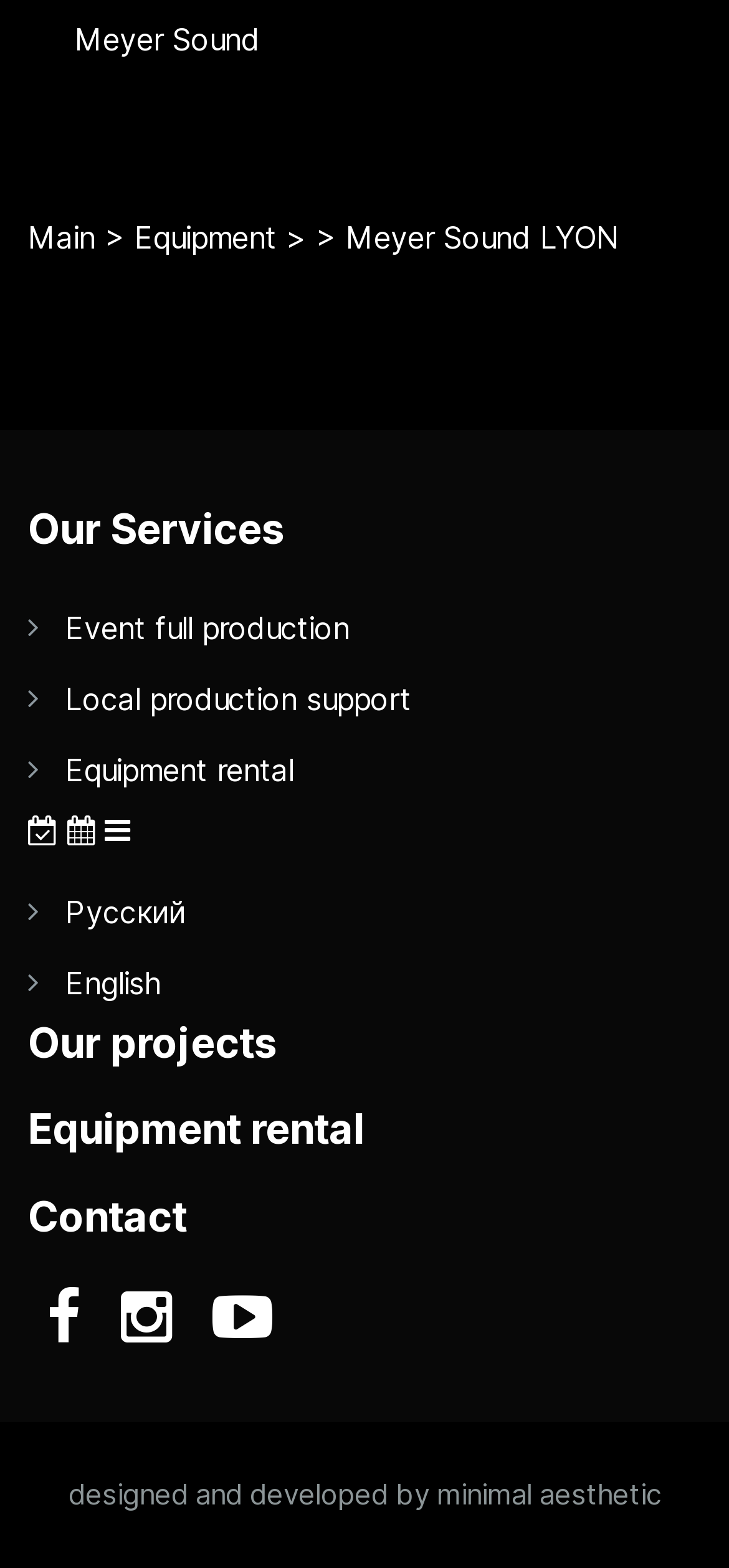How many language options are available?
Please provide a comprehensive answer based on the details in the screenshot.

There are two language options available, 'Русский' and 'English', which are displayed as links in the middle of the webpage.